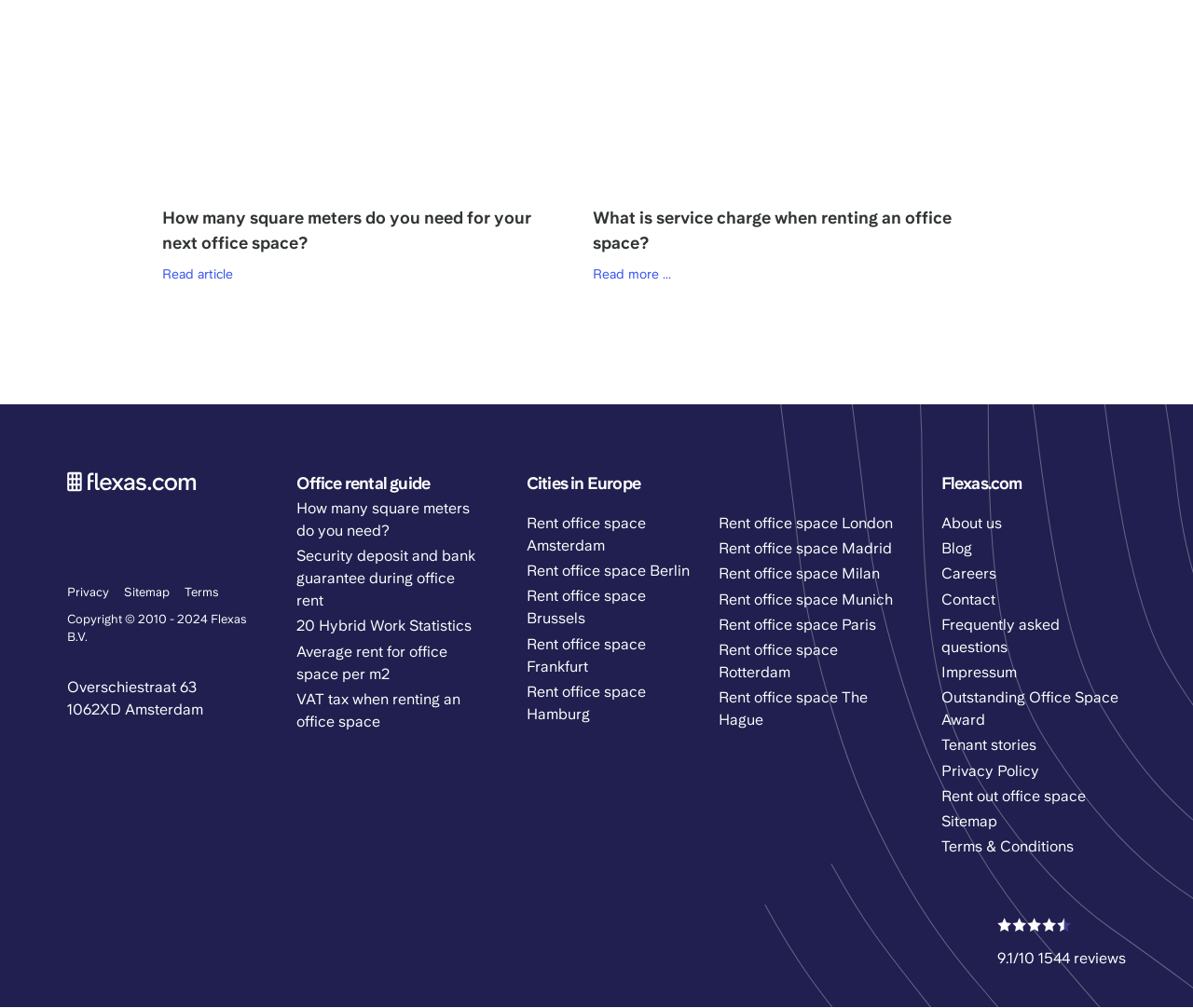Please determine the bounding box coordinates for the element that should be clicked to follow these instructions: "Check reviews".

[0.836, 0.911, 0.944, 0.962]